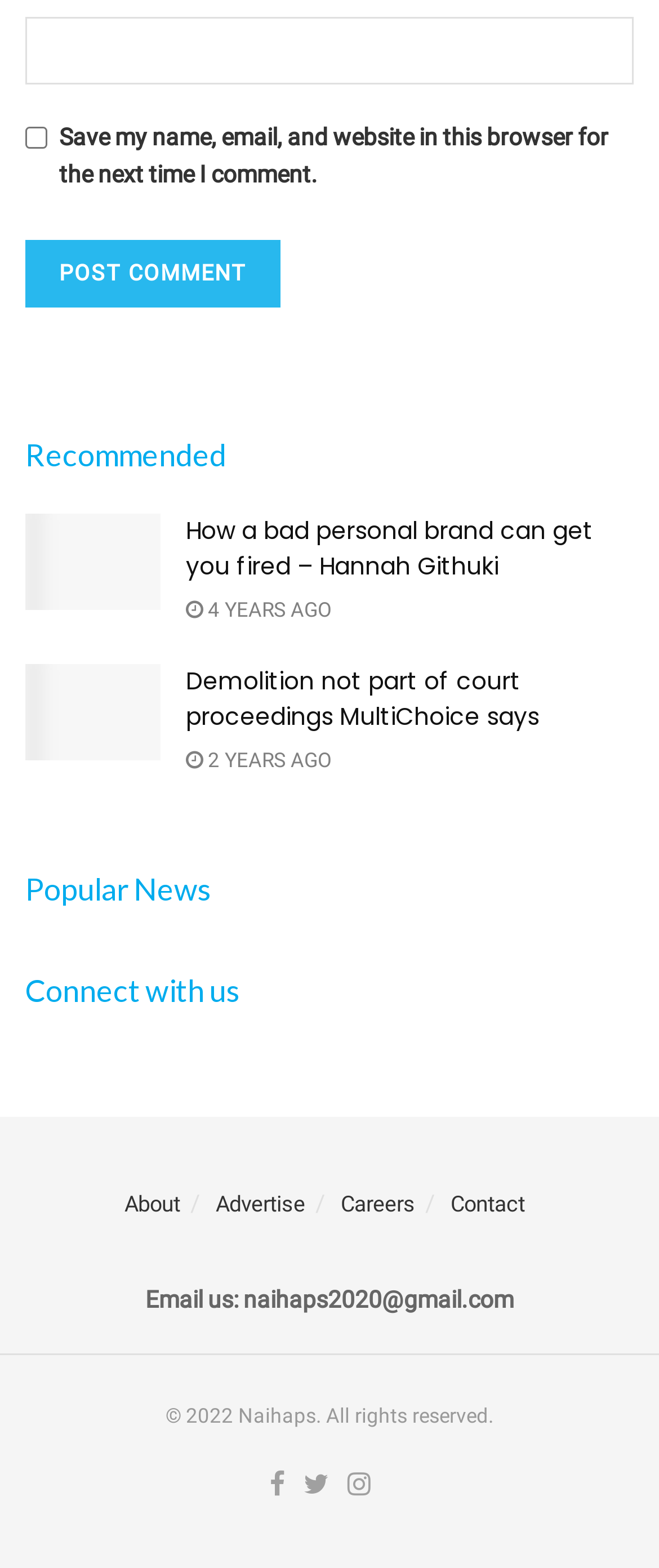Determine the bounding box coordinates of the clickable region to execute the instruction: "follow on facebook". The coordinates should be four float numbers between 0 and 1, denoted as [left, top, right, bottom].

[0.409, 0.935, 0.432, 0.96]